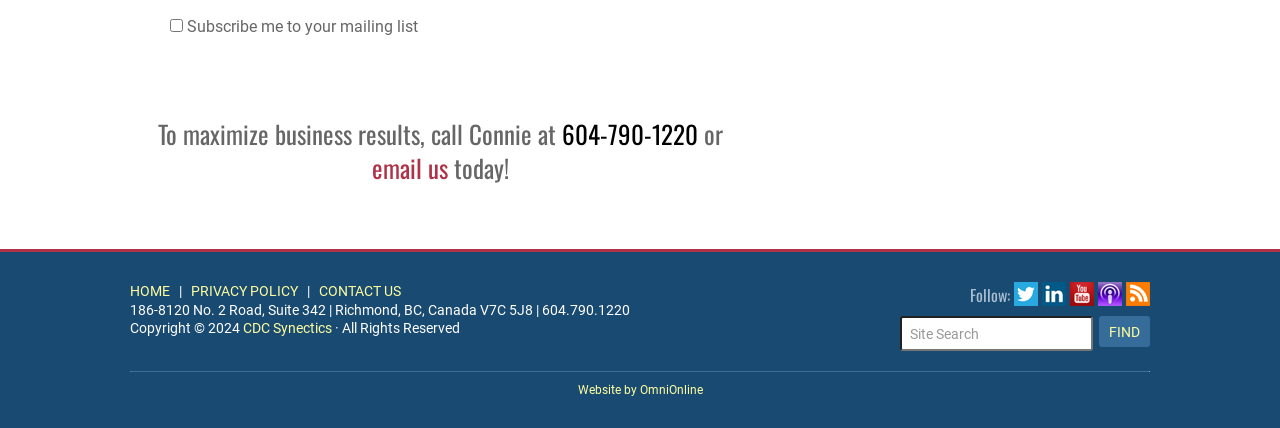Can you specify the bounding box coordinates of the area that needs to be clicked to fulfill the following instruction: "Email us"?

[0.29, 0.348, 0.35, 0.434]